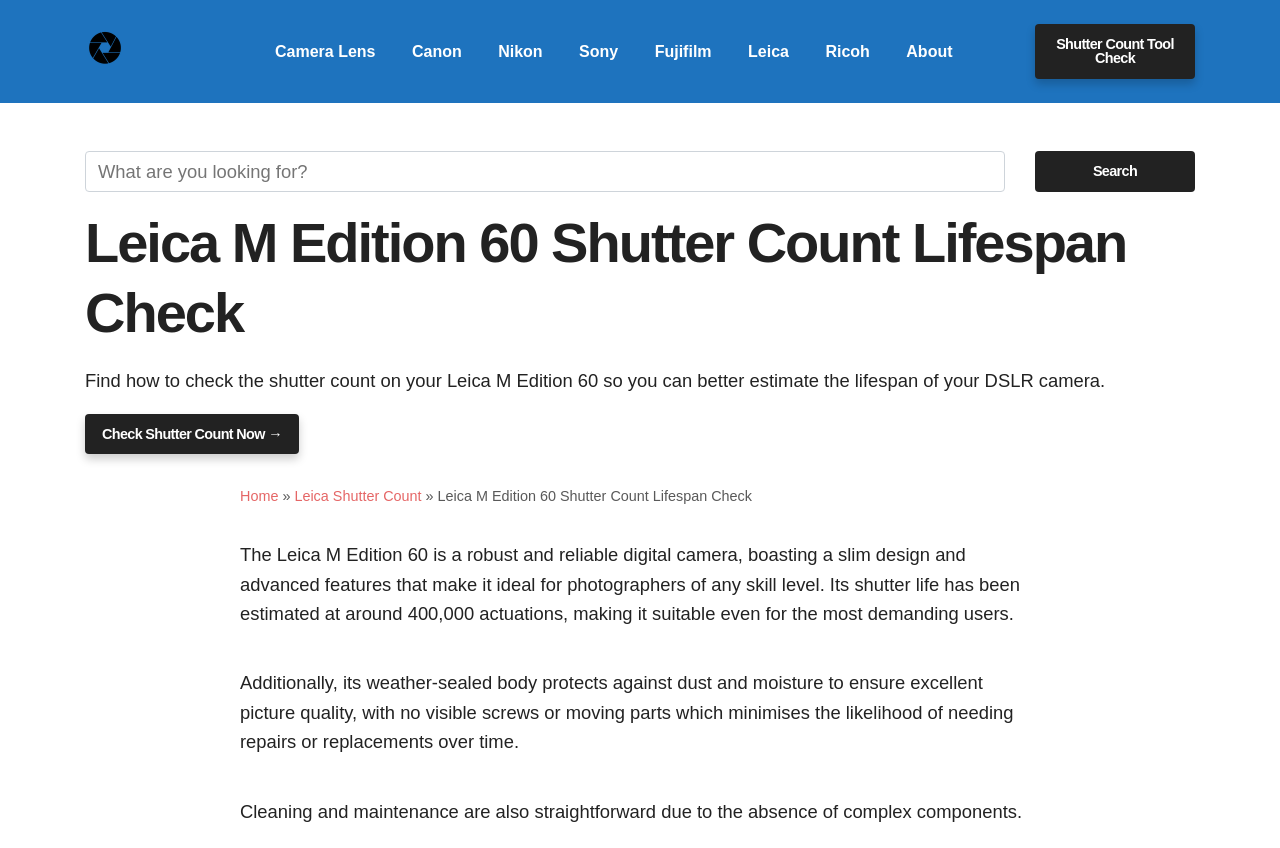Identify and provide the bounding box coordinates of the UI element described: "Sony". The coordinates should be formatted as [left, top, right, bottom], with each number being a float between 0 and 1.

[0.452, 0.046, 0.483, 0.076]